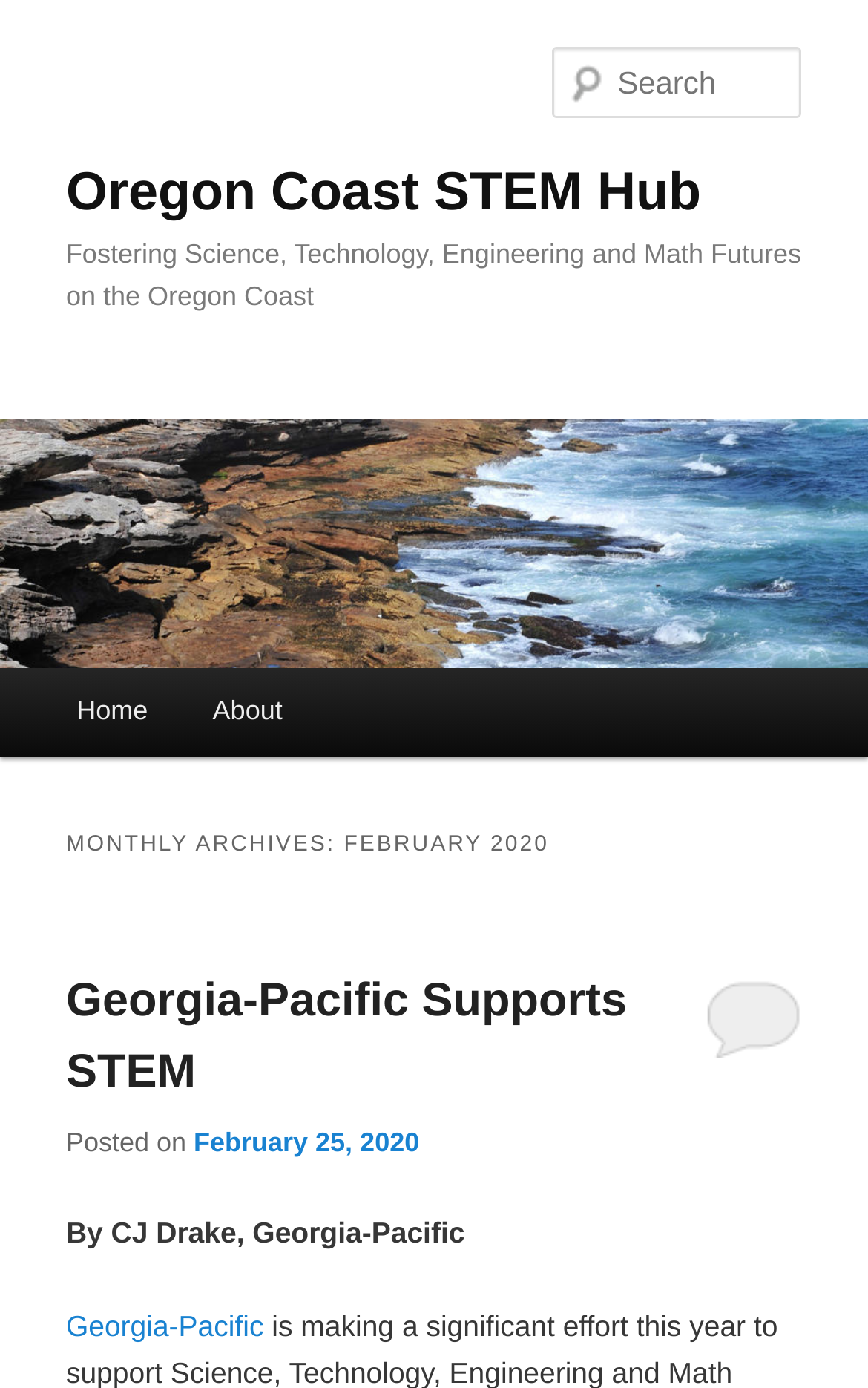Given the description aria-label="Testimonial Pagination", predict the bounding box coordinates of the UI element. Ensure the coordinates are in the format (top-left x, top-left y, bottom-right x, bottom-right y) and all values are between 0 and 1.

None